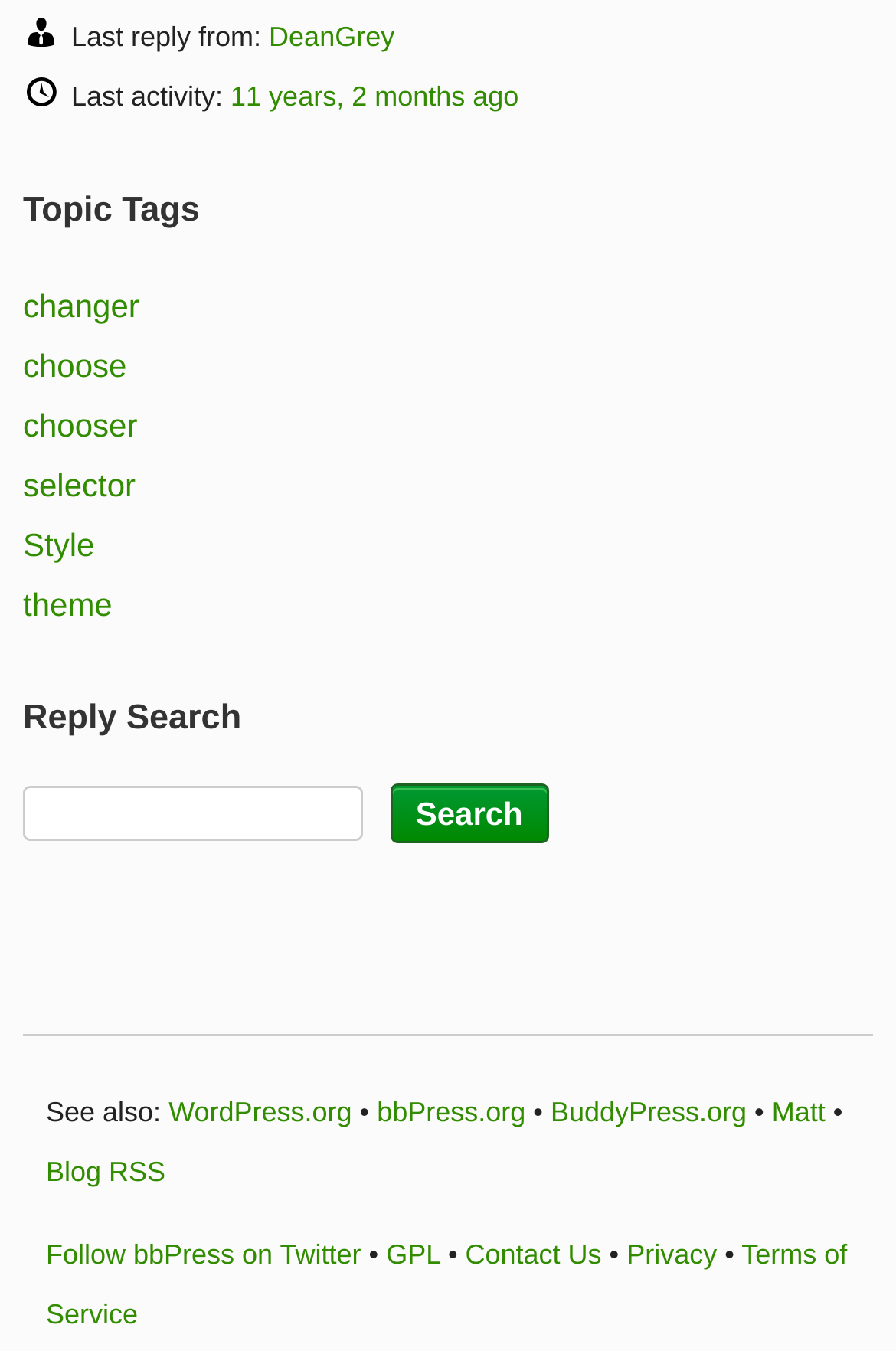Provide the bounding box coordinates of the UI element that matches the description: "changer".

[0.026, 0.212, 0.155, 0.239]